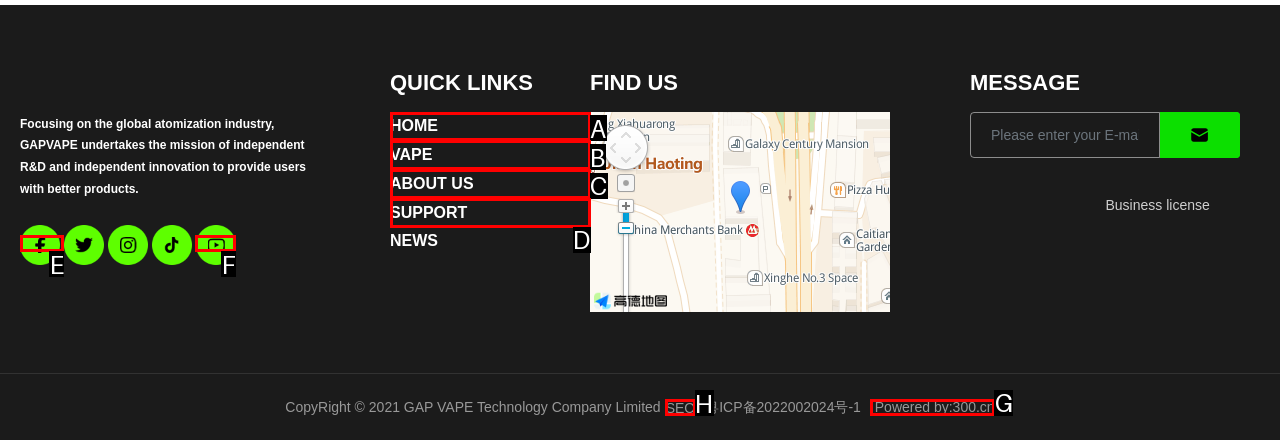Determine the option that best fits the description: Powered by:300.cn
Reply with the letter of the correct option directly.

G